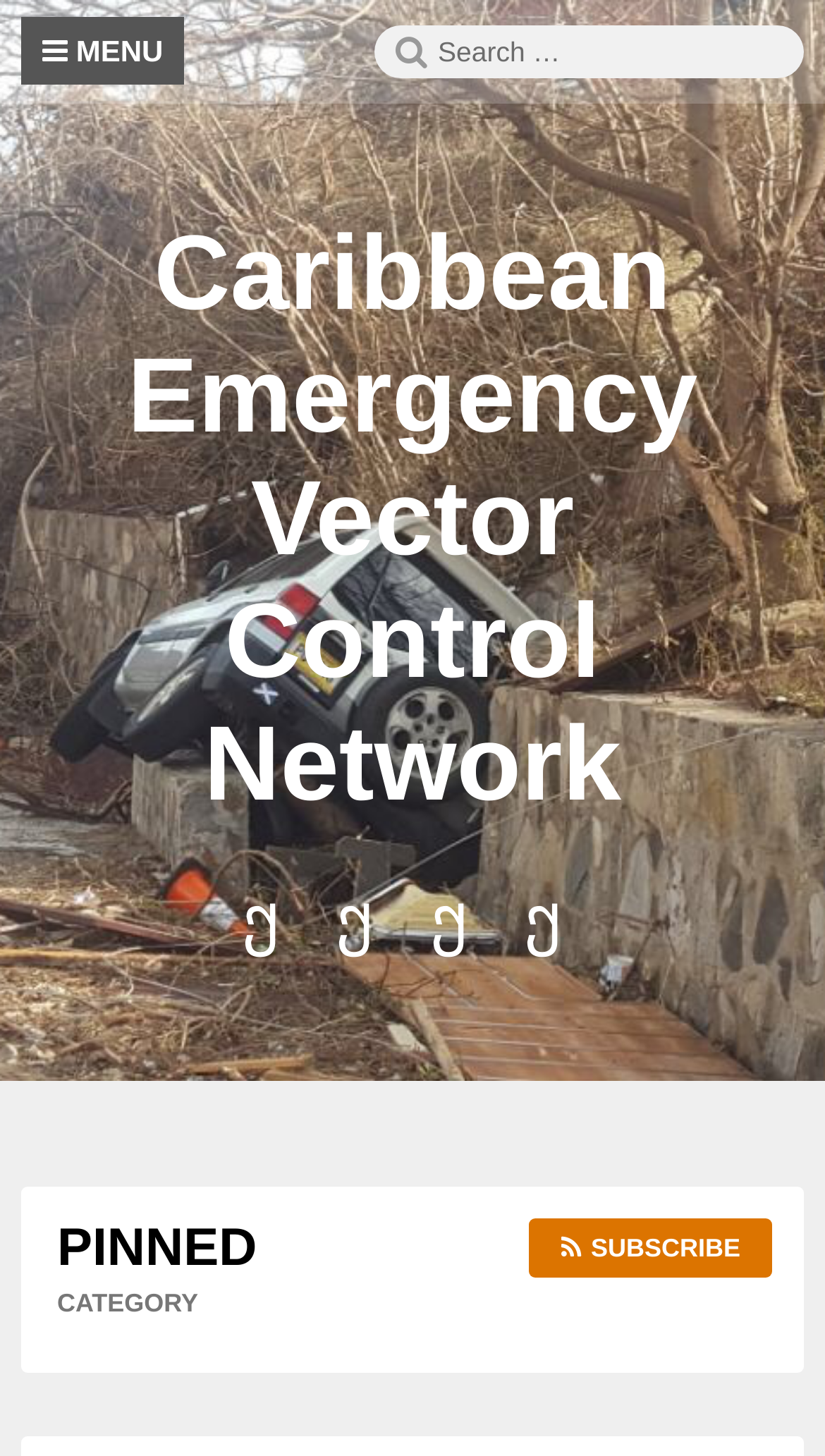What is the function of the button with a menu icon?
Refer to the screenshot and respond with a concise word or phrase.

Open menu